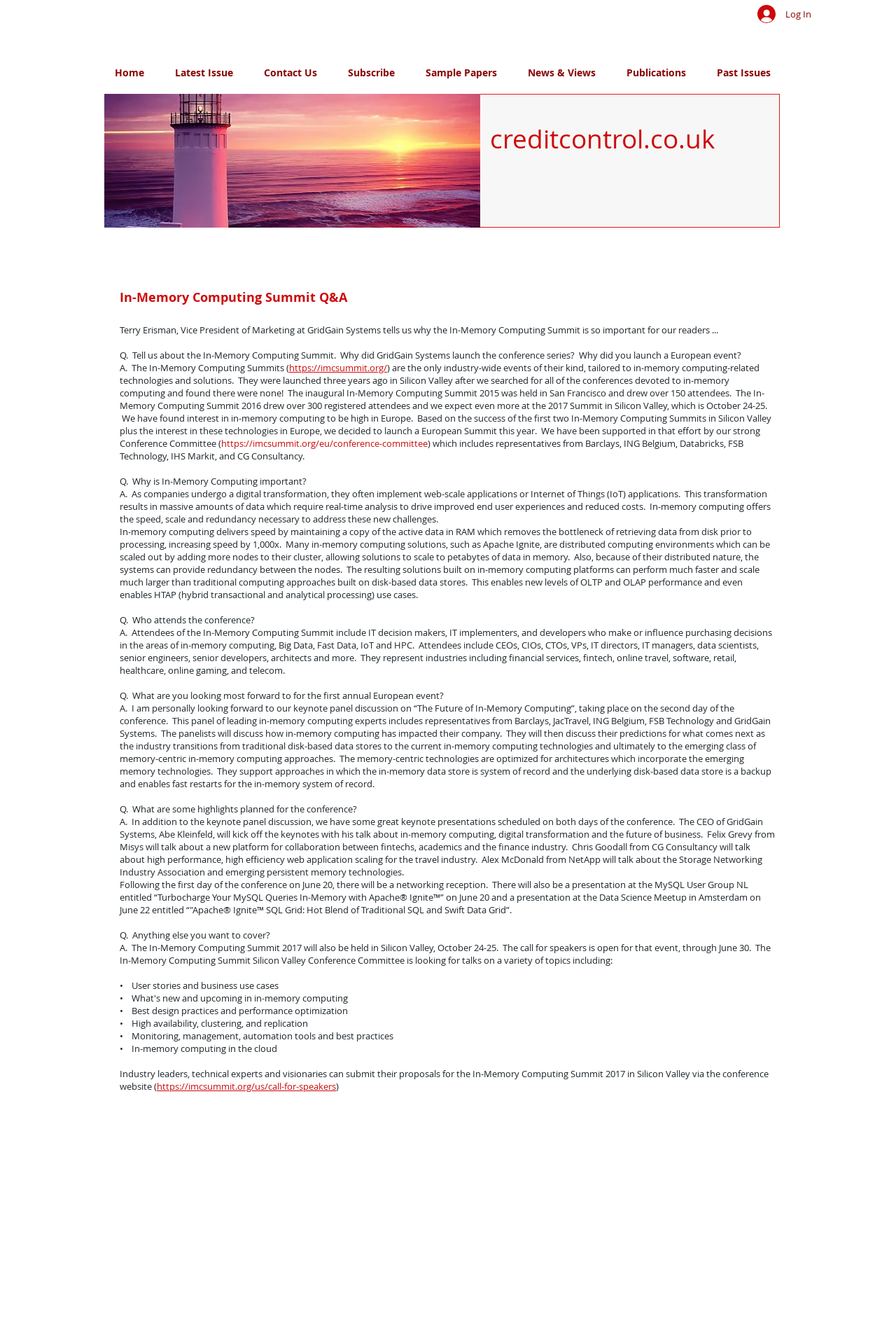What is the text of the first link in the navigation?
Based on the screenshot, provide your answer in one word or phrase.

Home